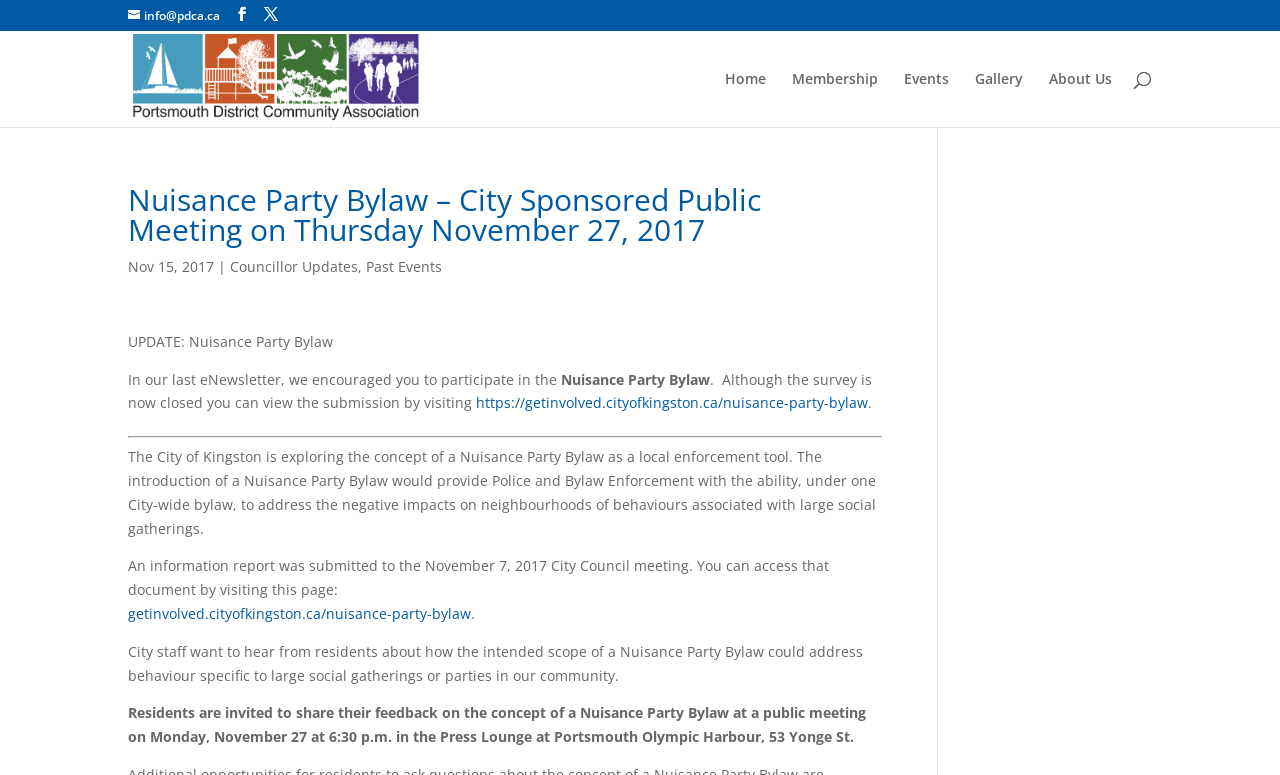Produce an extensive caption that describes everything on the webpage.

The webpage is about a public meeting regarding the Nuisance Party Bylaw, sponsored by the City, on Thursday, November 27, 2017. At the top left, there are three social media links and a link to the Portsmouth District Community Association, accompanied by their logo. Below these links, there is a search bar that spans most of the width of the page.

The main content of the page is divided into sections. The first section has a heading that matches the title of the webpage, followed by a date "Nov 15, 2017" and two links to "Councillor Updates" and "Past Events". 

The next section provides an update on the Nuisance Party Bylaw, explaining that a survey is now closed, but the submission can be viewed by visiting a provided link. 

Below this section, there is a horizontal separator, followed by a detailed description of the Nuisance Party Bylaw, its purpose, and its potential impact on neighbourhoods. 

The webpage then provides information about an information report submitted to the City Council meeting, with a link to access the document. 

Further down, there is a call to action, encouraging residents to share their feedback on the concept of a Nuisance Party Bylaw at a public meeting on November 27. The meeting details, including the location and time, are provided.